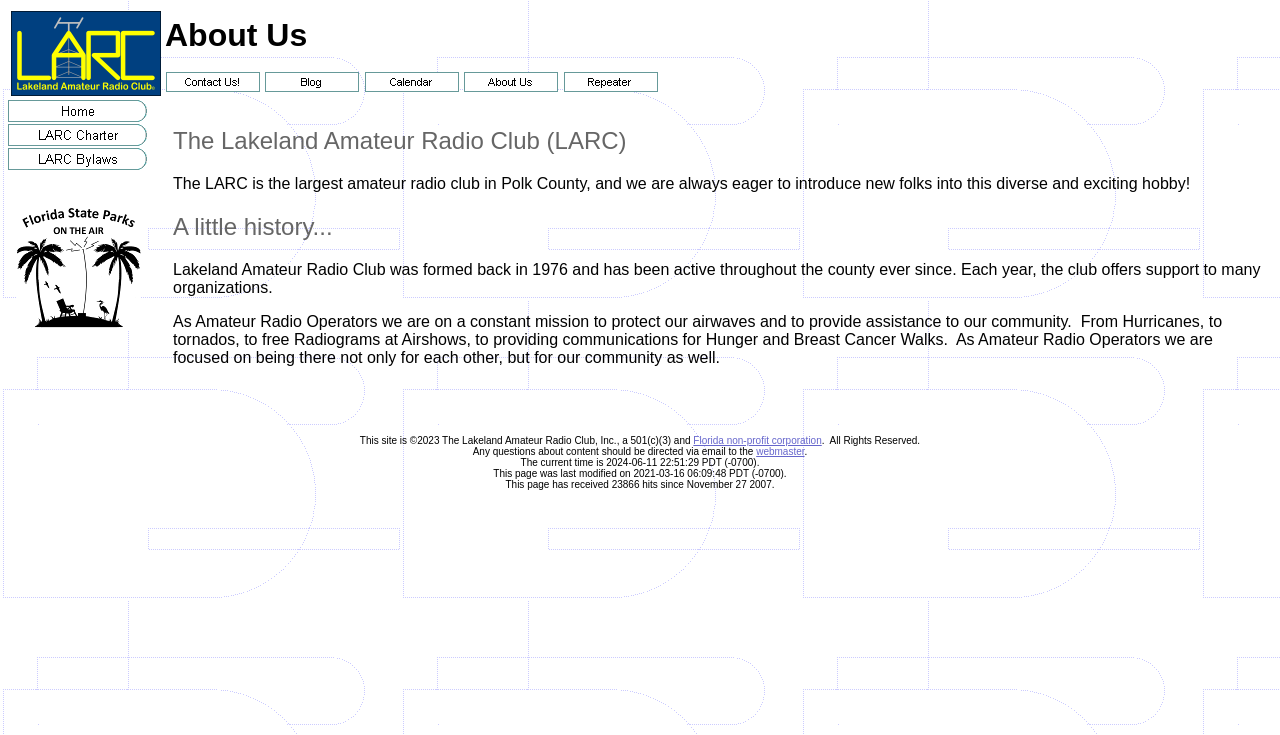Provide a comprehensive caption for the webpage.

The webpage is about the Lakeland Amateur Radio Club (LARC). At the top, there is a navigation menu with links to "About Us", "Contact Us!", "Blog", "Calendar", and "Repeater". Each link has an accompanying image. Below the navigation menu, there is a section with links to "Home", "LARC Charter", "LARC Bylaws", and "Florida State Parks On The Air", each with an image.

The main content of the page is divided into two sections. The first section has a heading "The Lakeland Amateur Radio Club (LARC)" and provides a brief introduction to the club, stating that it is the largest amateur radio club in Polk County and has been active since 1976. The second section has a heading "A little history..." and describes the club's activities, including providing support to various organizations and protecting airwaves.

At the bottom of the page, there is a footer section with copyright information, stating that the site is owned by The Lakeland Amateur Radio Club, Inc. and has a 501(c)(3) non-profit corporation status. There are also links to "Florida non-profit corporation" and "webmaster", as well as information about the current time, the last modification date of the page, and the number of hits the page has received since 2007.